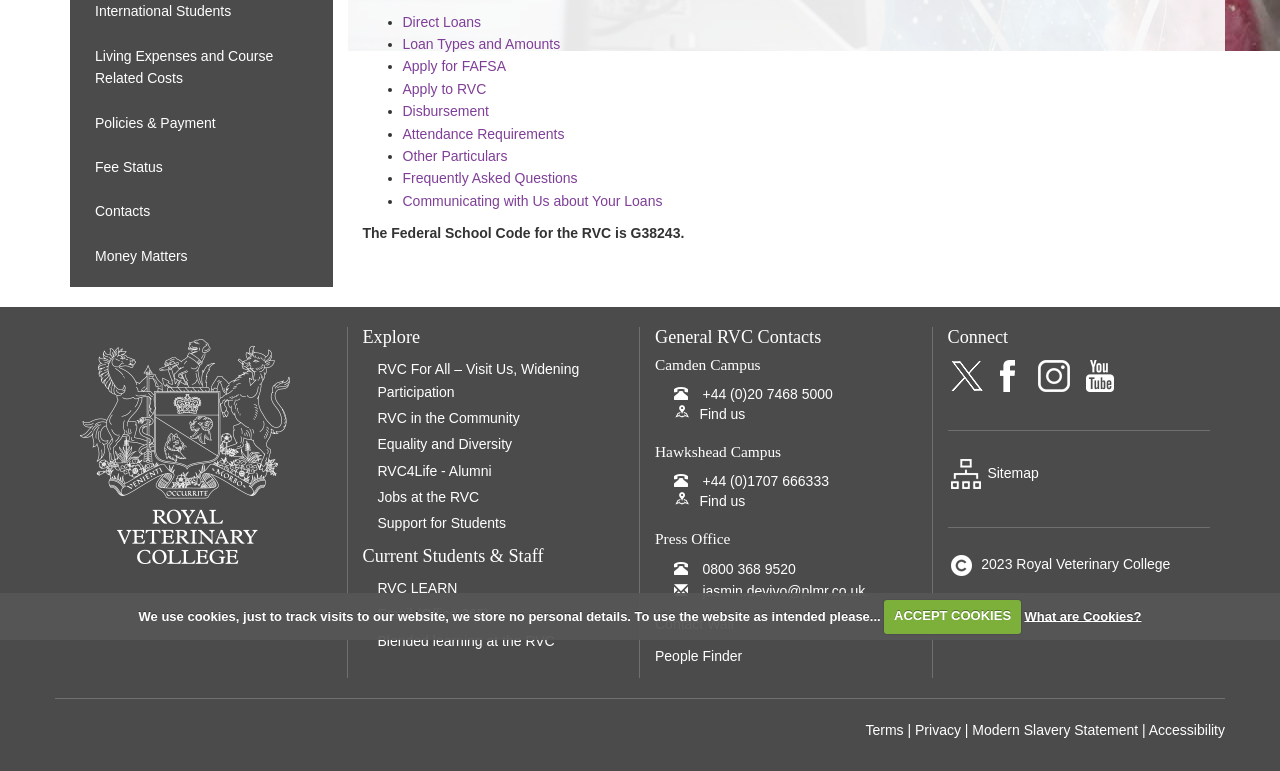Identify the bounding box for the UI element described as: "Jobs at the RVC". The coordinates should be four float numbers between 0 and 1, i.e., [left, top, right, bottom].

[0.283, 0.629, 0.488, 0.661]